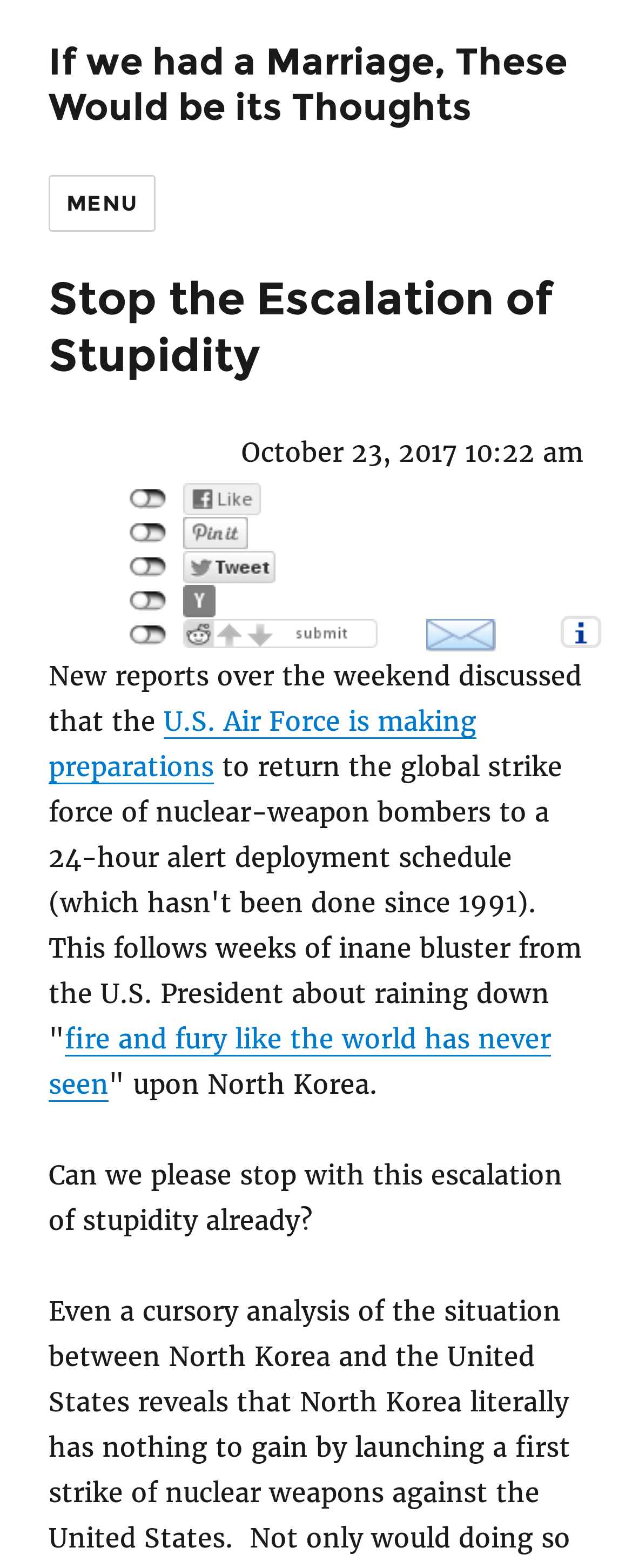Given the element description, predict the bounding box coordinates in the format (top-left x, top-left y, bottom-right x, bottom-right y), using floating point numbers between 0 and 1: Menu

[0.077, 0.112, 0.247, 0.148]